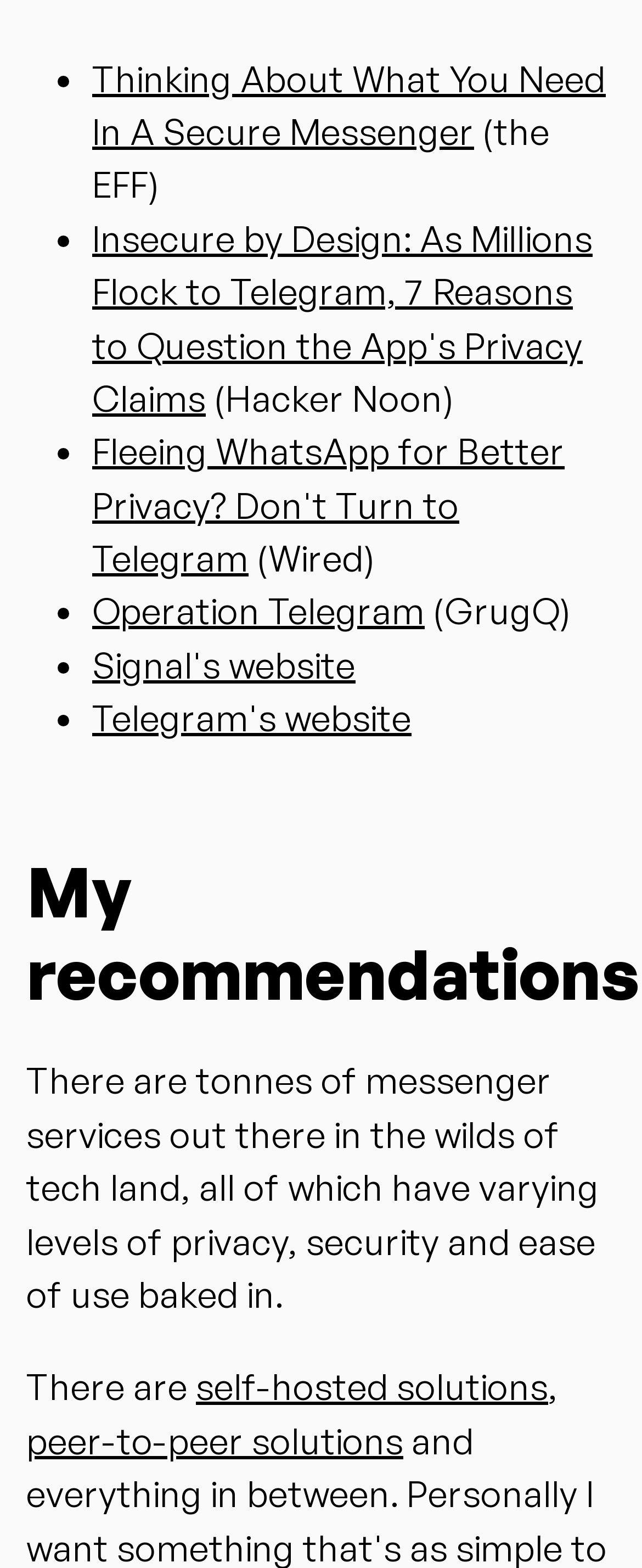Please identify the bounding box coordinates of the clickable element to fulfill the following instruction: "Read the article about Telegram's privacy claims". The coordinates should be four float numbers between 0 and 1, i.e., [left, top, right, bottom].

[0.144, 0.137, 0.923, 0.268]